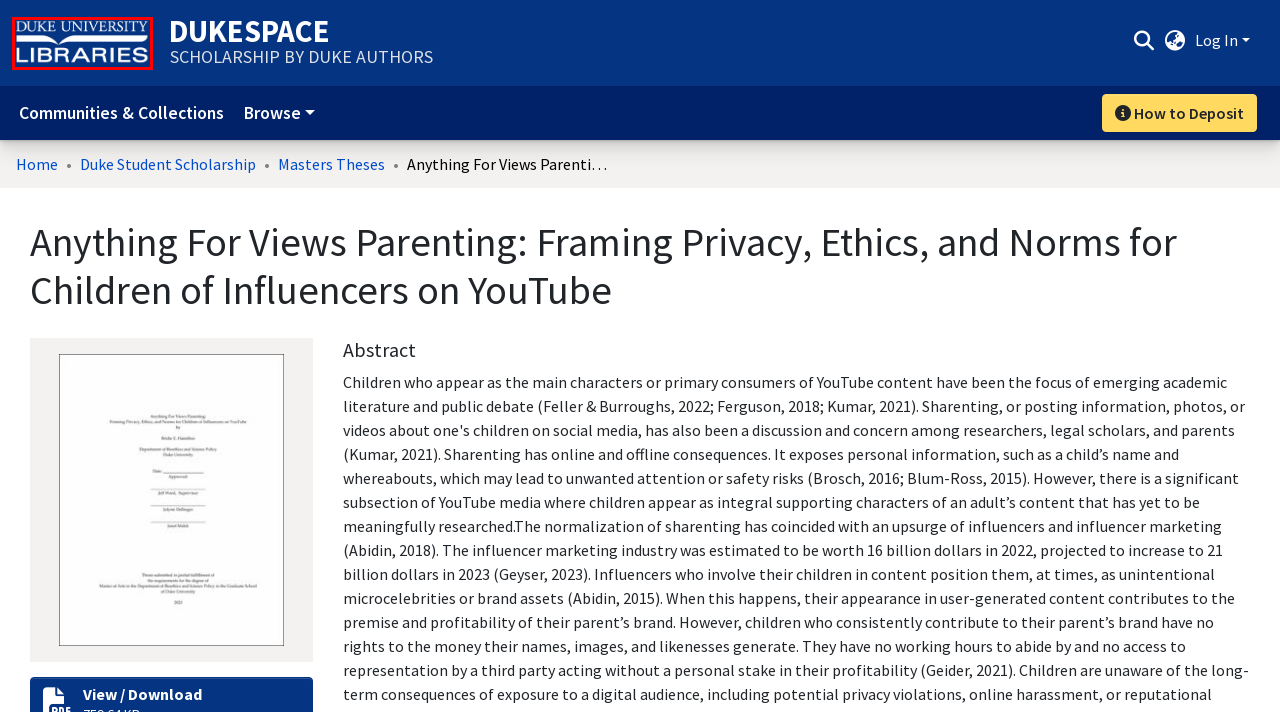Examine the screenshot of a webpage with a red rectangle bounding box. Select the most accurate webpage description that matches the new webpage after clicking the element within the bounding box. Here are the candidates:
A. Deaccession and DMCA Takedown Policy | Duke University Libraries
B. Duke University
C. Duke University Libraries | Duke University Libraries
D. CC BY-NC-ND 4.0 Deed | Attribution-NonCommercial-NoDerivs 4.0 International
 | Creative Commons
E. News, Events & Exhibits - Duke University Libraries Blogs
F. Duke ScholarWorks  » Open Access
G. Introduction to DukeSpace - Depositing to the DukeSpace Repository - LibGuides at Duke University
H. Duke Digital Repository

C